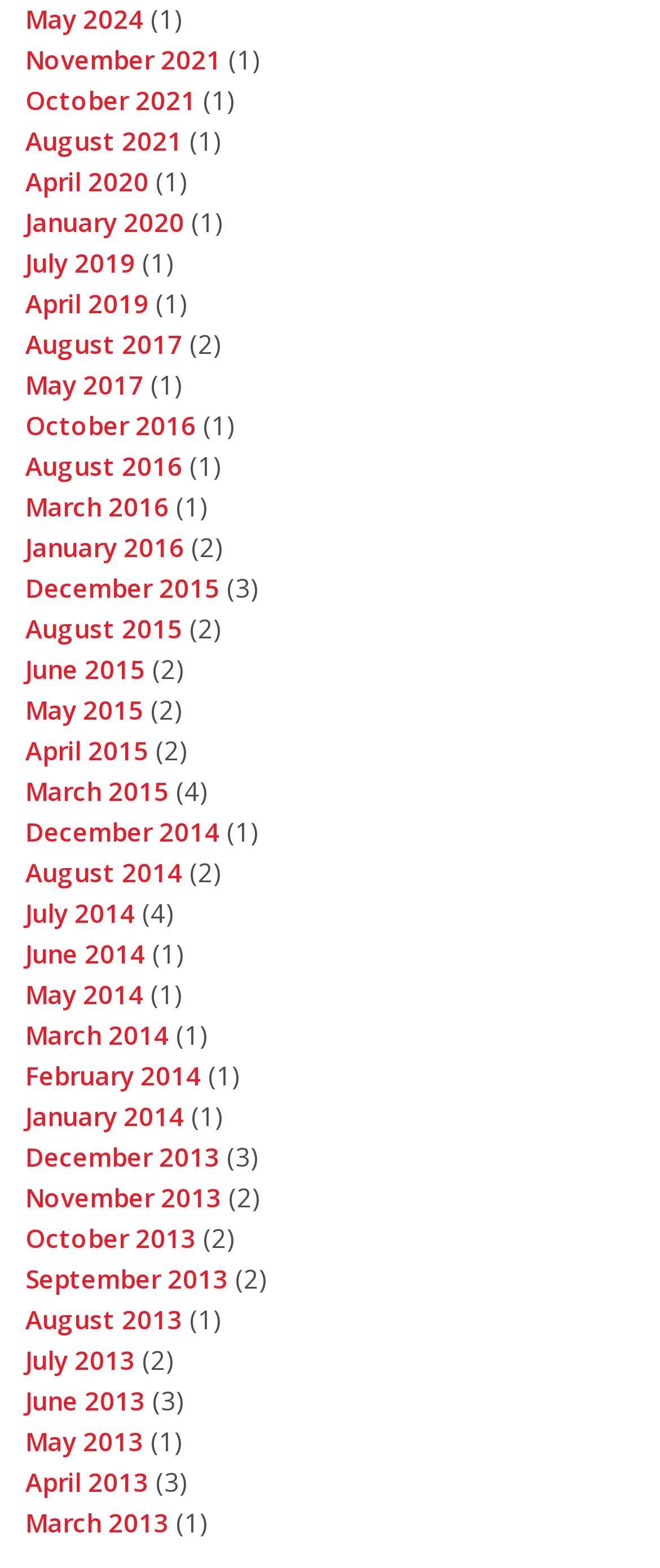What is the most recent month listed?
Please interpret the details in the image and answer the question thoroughly.

I looked at the list of links on the webpage and found that the most recent month listed is May 2024, which is at the top of the list.